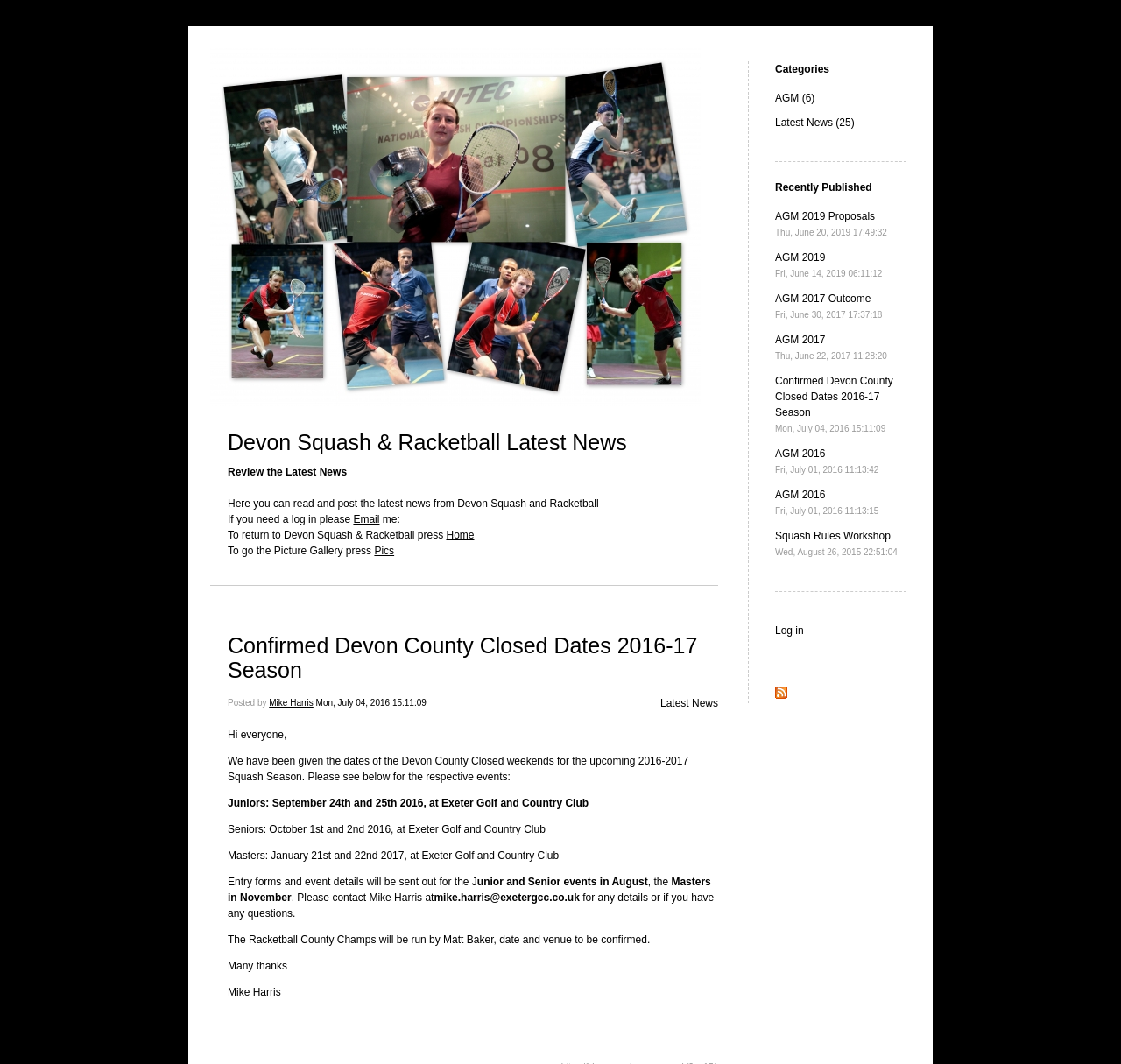Who posted the latest news?
Please give a detailed and elaborate answer to the question based on the image.

I found the author of the latest news by looking at the link element with the text 'Mike Harris' which is located below the title of the latest news.